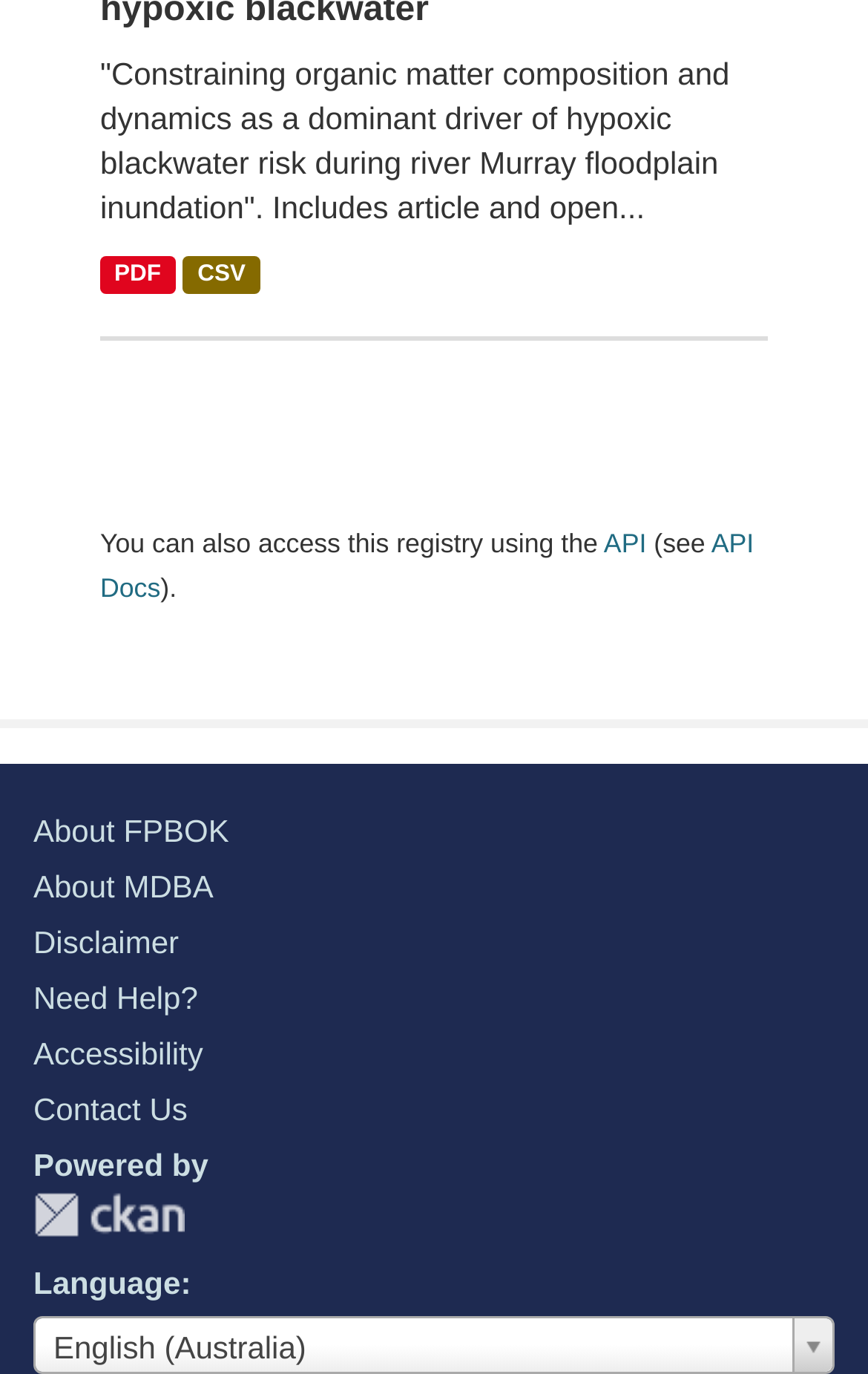Can you provide the bounding box coordinates for the element that should be clicked to implement the instruction: "access API"?

[0.696, 0.385, 0.745, 0.407]